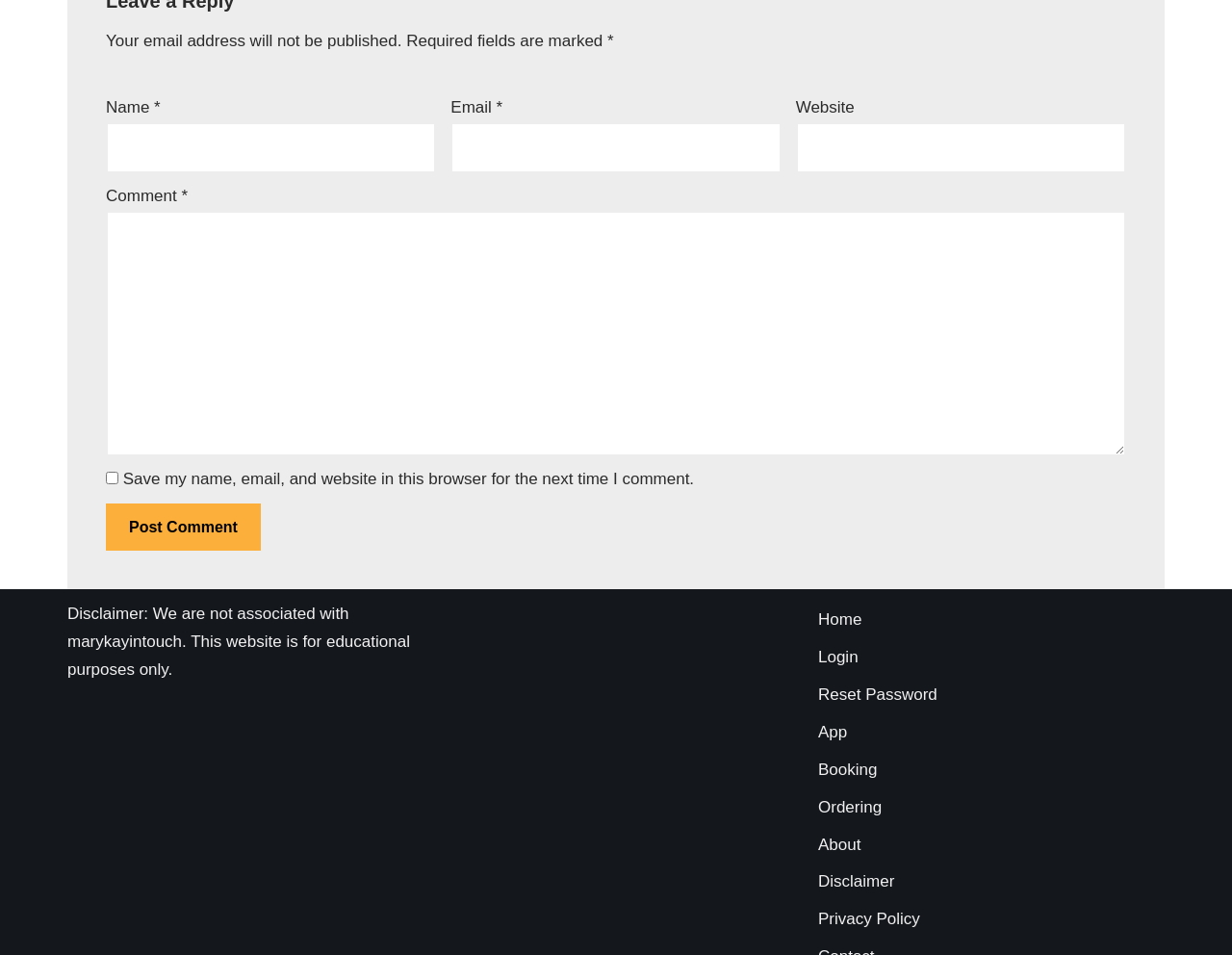Please locate the clickable area by providing the bounding box coordinates to follow this instruction: "Input your email address".

[0.366, 0.128, 0.634, 0.181]